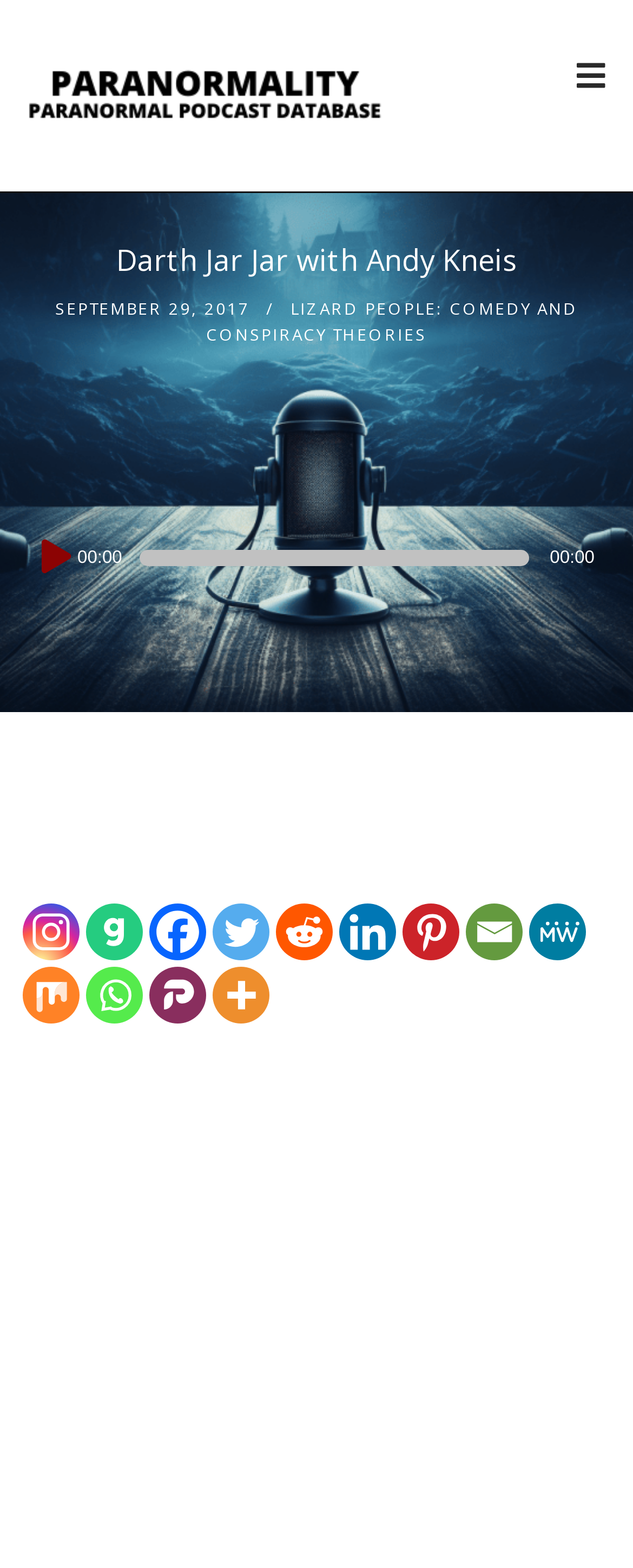Carefully examine the image and provide an in-depth answer to the question: What is the name of the radio show?

I found the answer by looking at the heading element with the text 'Darth Jar Jar with Andy Kneis' which is likely to be the title of the radio show.